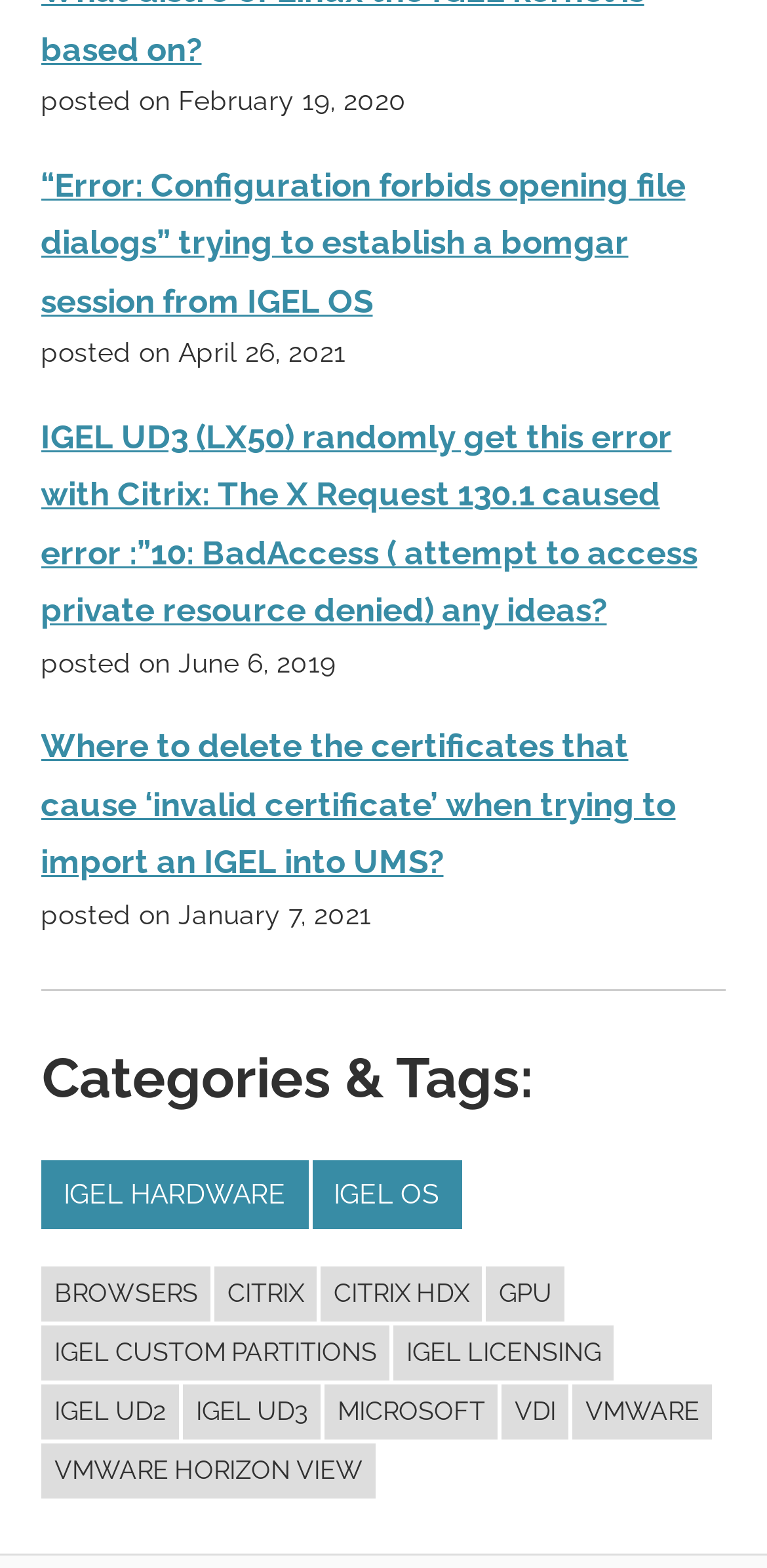Respond with a single word or phrase to the following question:
How many posts are on this webpage?

4